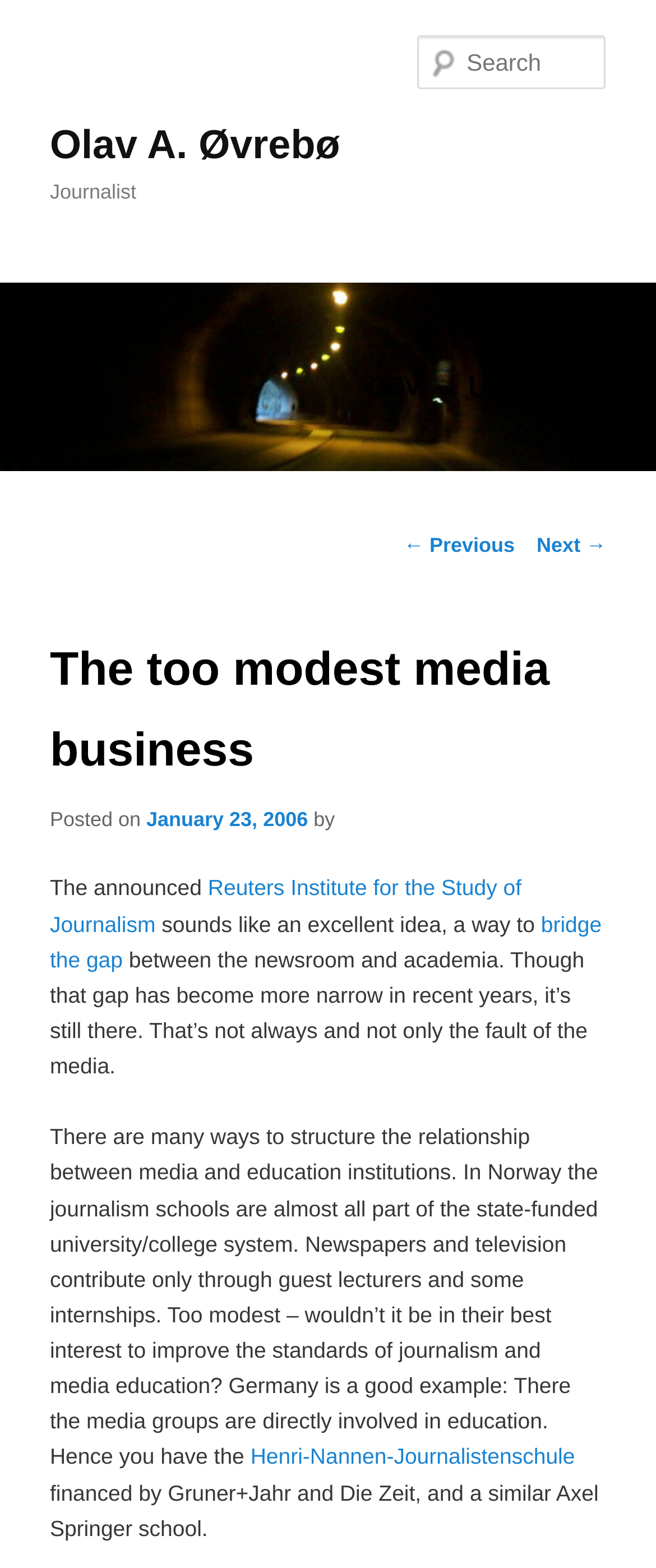Can you find the bounding box coordinates for the element to click on to achieve the instruction: "Click the 'cs' link for European Good Practice Guide"?

None